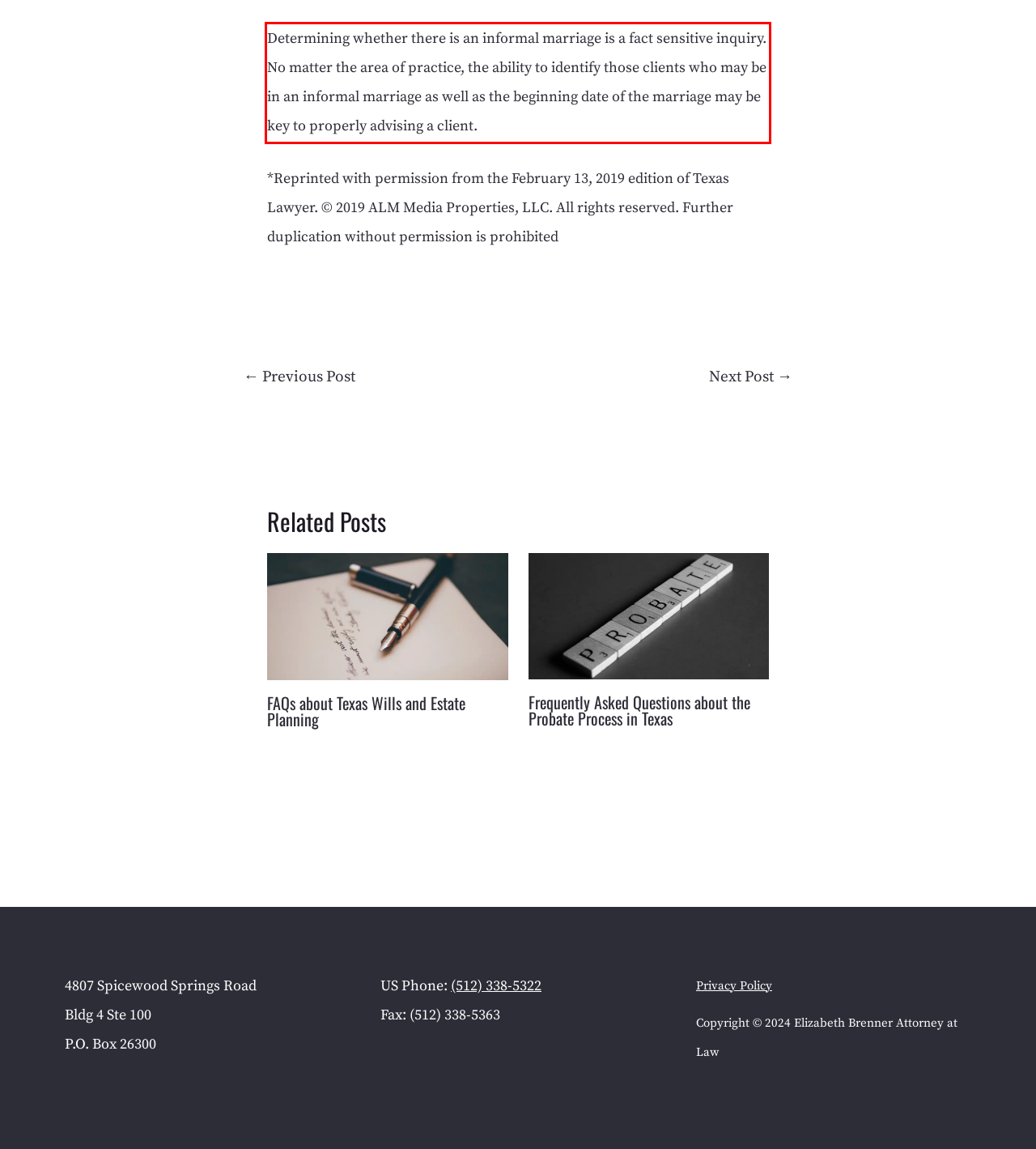The screenshot provided shows a webpage with a red bounding box. Apply OCR to the text within this red bounding box and provide the extracted content.

Determining whether there is an informal marriage is a fact sensitive inquiry. No matter the area of practice, the ability to identify those clients who may be in an informal marriage as well as the beginning date of the marriage may be key to properly advising a client.